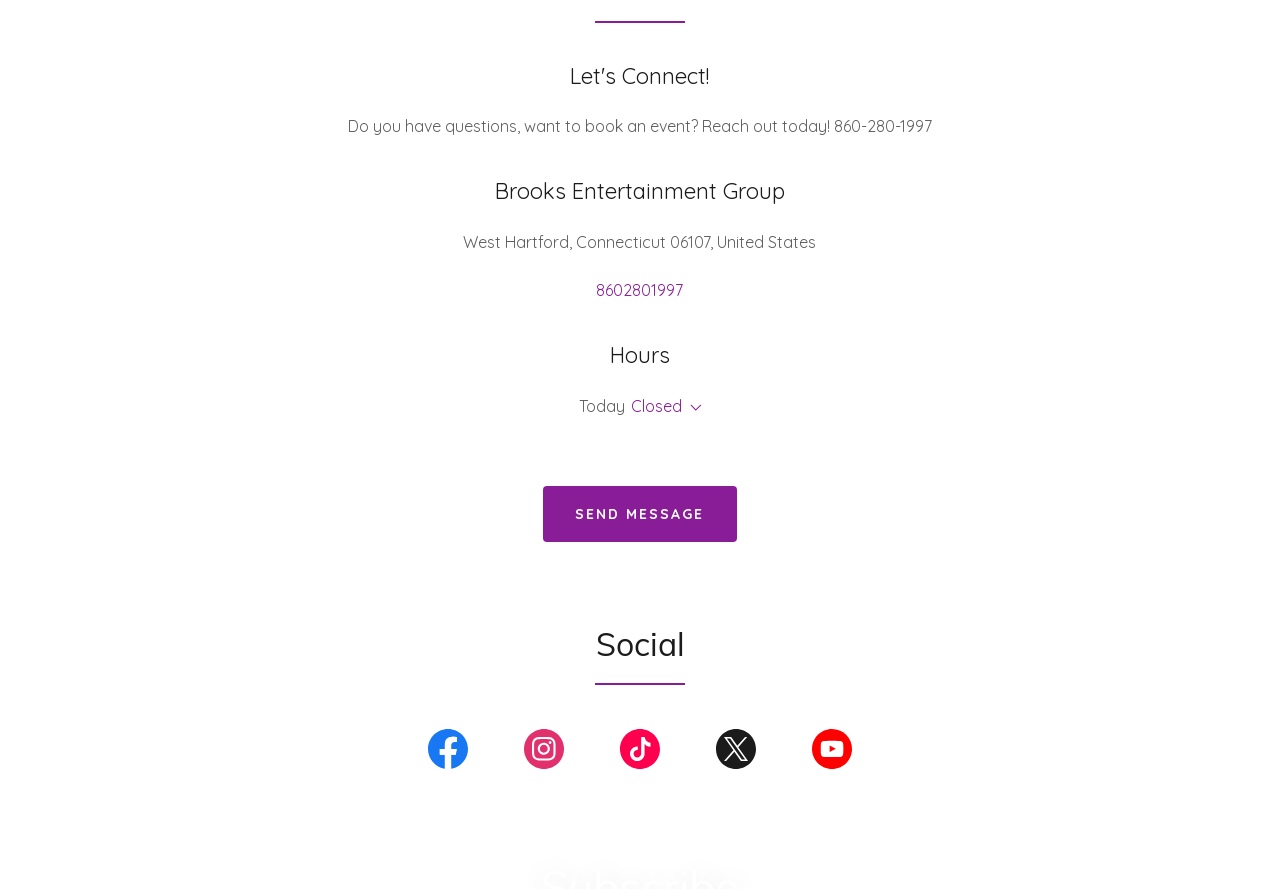Locate the UI element described by Send Message in the provided webpage screenshot. Return the bounding box coordinates in the format (top-left x, top-left y, bottom-right x, bottom-right y), ensuring all values are between 0 and 1.

[0.425, 0.547, 0.575, 0.61]